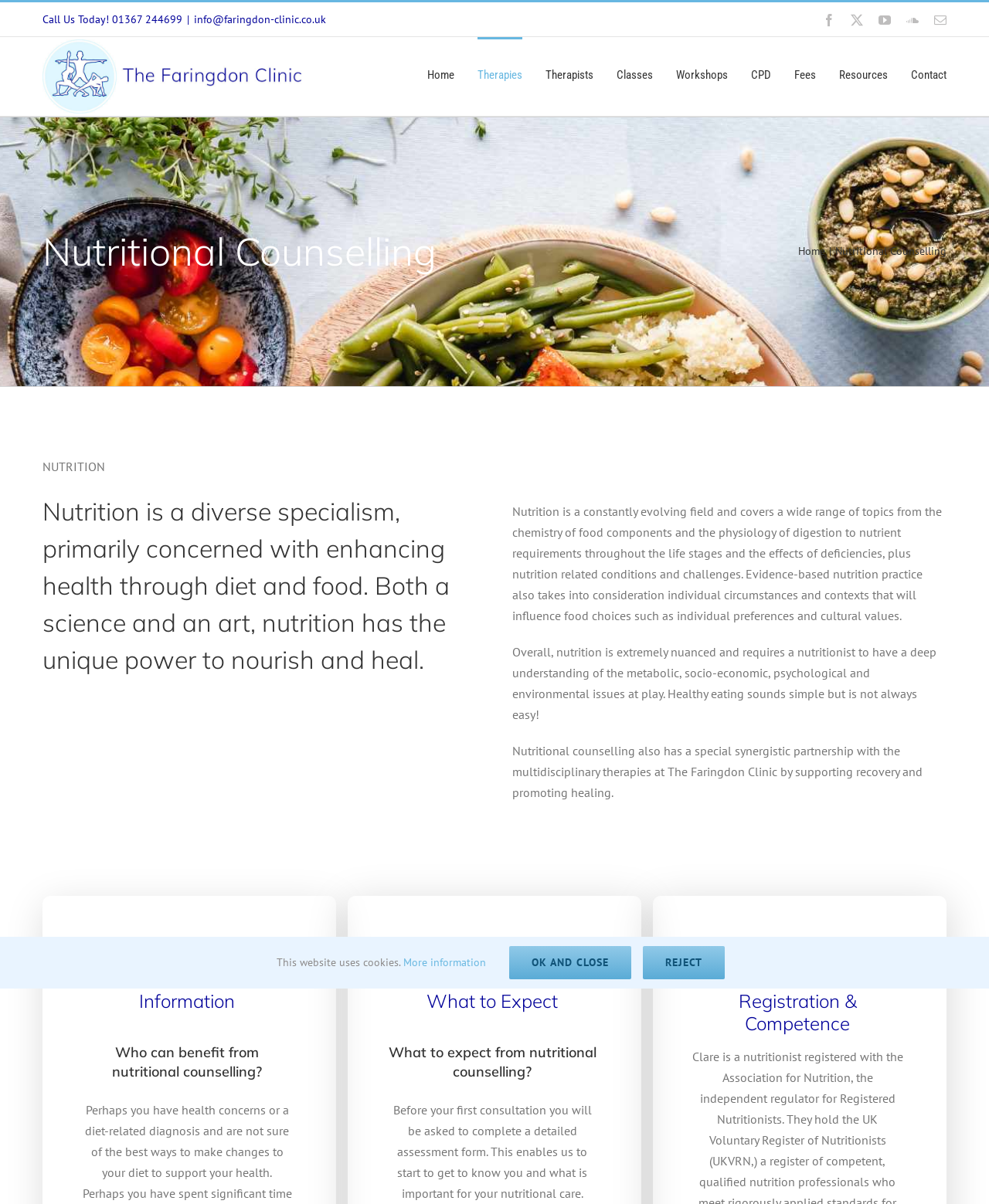Identify the bounding box coordinates of the section to be clicked to complete the task described by the following instruction: "Learn about the therapists". The coordinates should be four float numbers between 0 and 1, formatted as [left, top, right, bottom].

[0.552, 0.031, 0.6, 0.092]